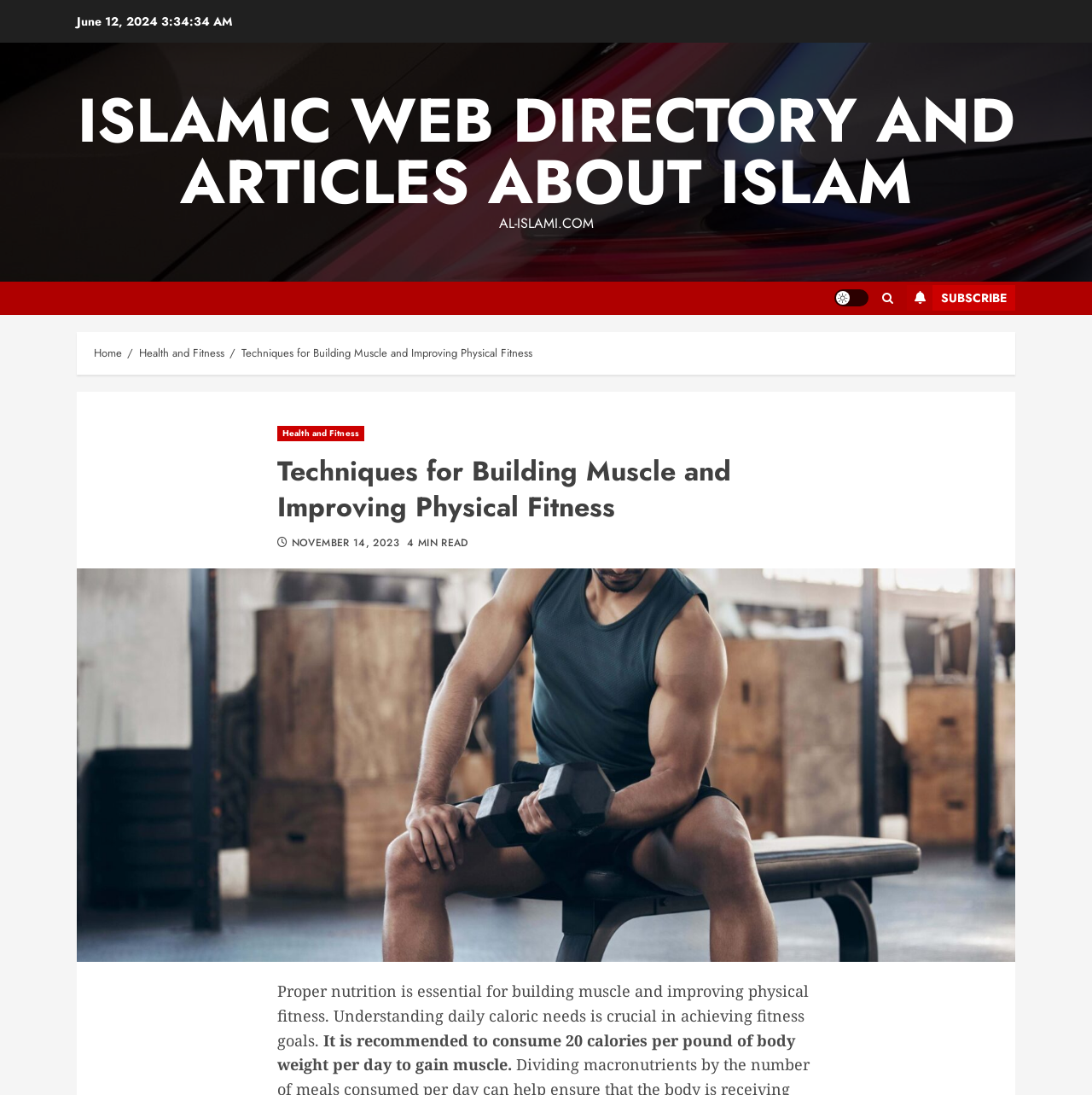What is the date of the article?
Please elaborate on the answer to the question with detailed information.

The date of the article is November 14, 2023, as stated in the link 'NOVEMBER 14, 2023' below the heading.